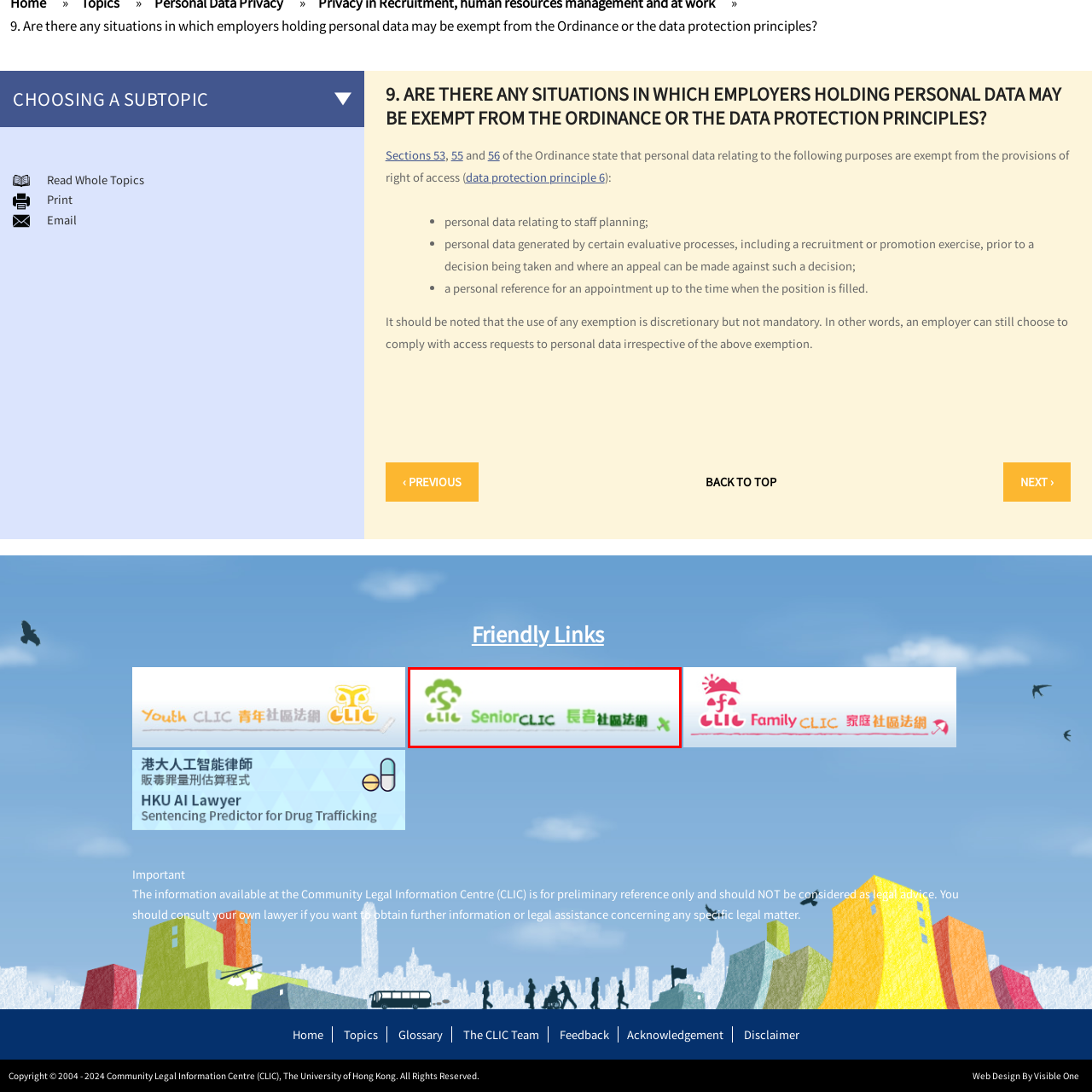Look at the area highlighted in the red box, What is the purpose of the Chinese characters below the logo? Please provide an answer in a single word or phrase.

Emphasizing relevance to senior citizens